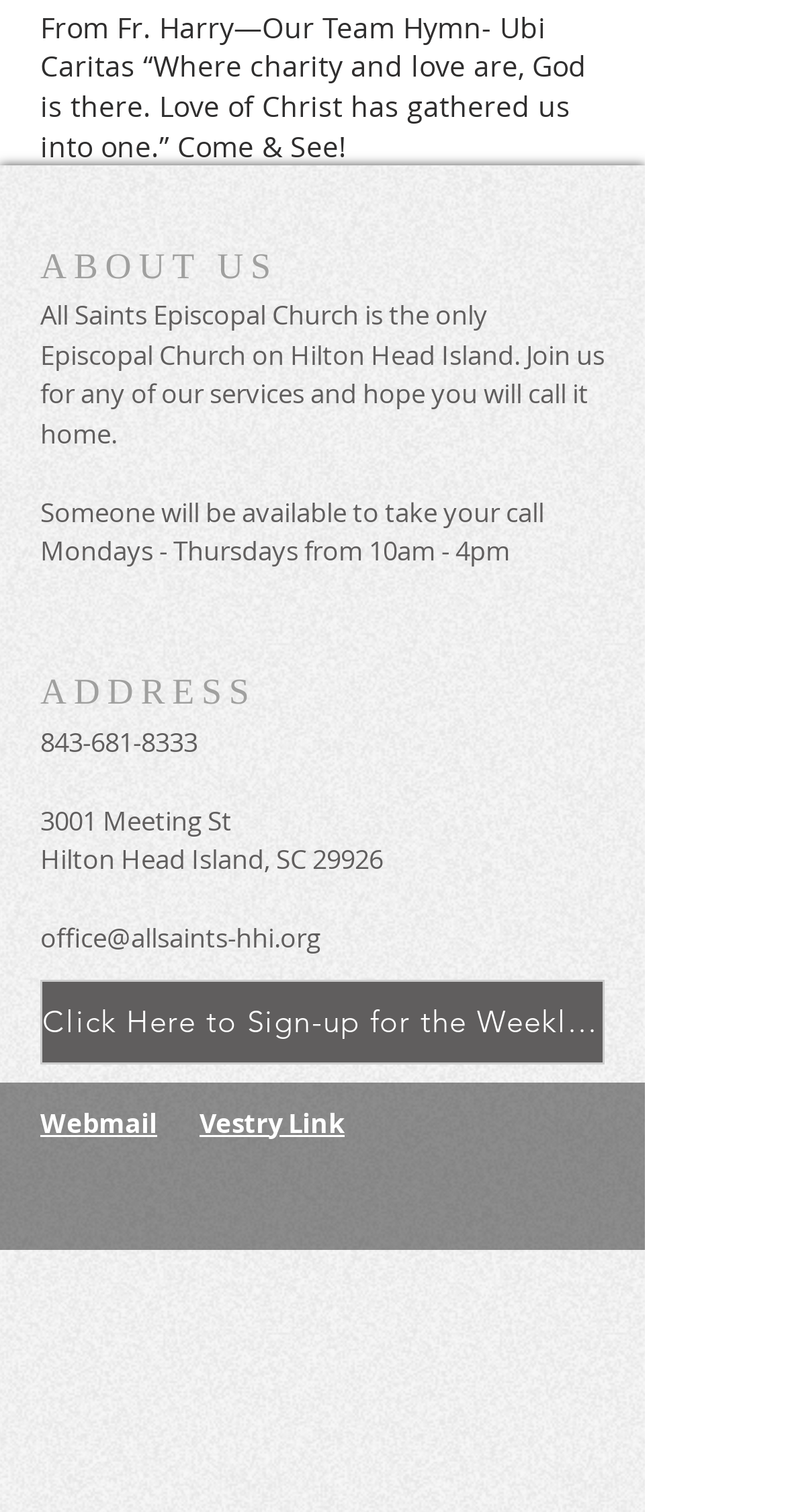Locate the bounding box coordinates of the UI element described by: "Webmail". The bounding box coordinates should consist of four float numbers between 0 and 1, i.e., [left, top, right, bottom].

[0.051, 0.73, 0.2, 0.754]